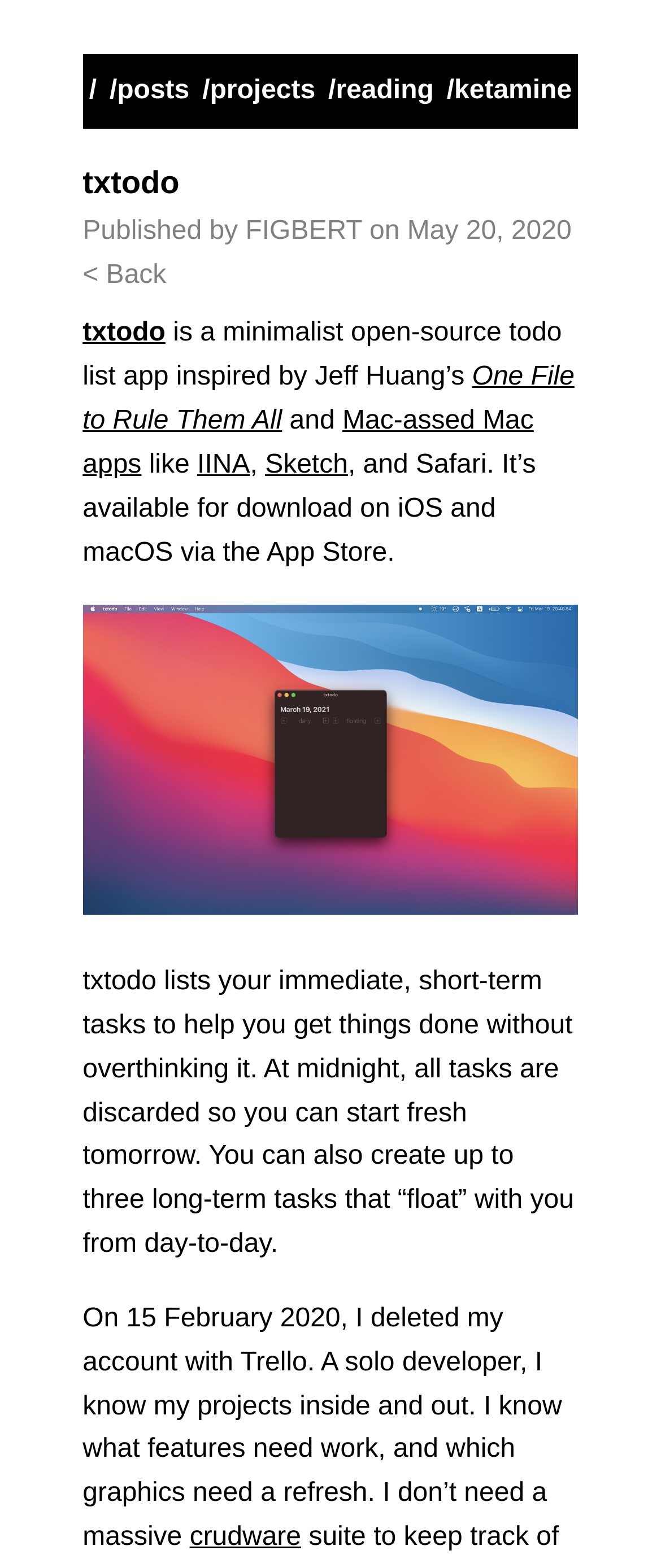Deliver a detailed narrative of the webpage's visual and textual elements.

The webpage appears to be a personal website or blog, with a focus on the author's projects and interests. At the top of the page, there are five links: '/', 'posts', 'projects', 'reading', and 'ketamine', which are evenly spaced and aligned horizontally.

Below these links, there is a heading that reads "txtodo" in a prominent font, followed by a subheading that indicates the website is published by FIGBERT. The publication date, May 20, 2020, is also displayed.

The main content of the page is divided into sections. The first section describes txtodo, a minimalist open-source todo list app inspired by Jeff Huang's One File to Rule Them All and other Mac apps. There are several links to related projects and apps, including IINA and Sketch.

Below this section, there is an image of txtodo on MacOS Big Sur, with no tasks listed. The image takes up most of the width of the page.

The next section explains the functionality of txtodo, which is designed to help users get things done without overthinking it. The app discards all tasks at midnight, allowing users to start fresh the next day.

The final section appears to be a personal anecdote about the author's experience with Trello and their decision to delete their account. The text mentions the author's projects and the need for a more streamlined approach to task management.

Throughout the page, there are several links to external resources and projects, as well as a few static text elements that provide additional context and information.